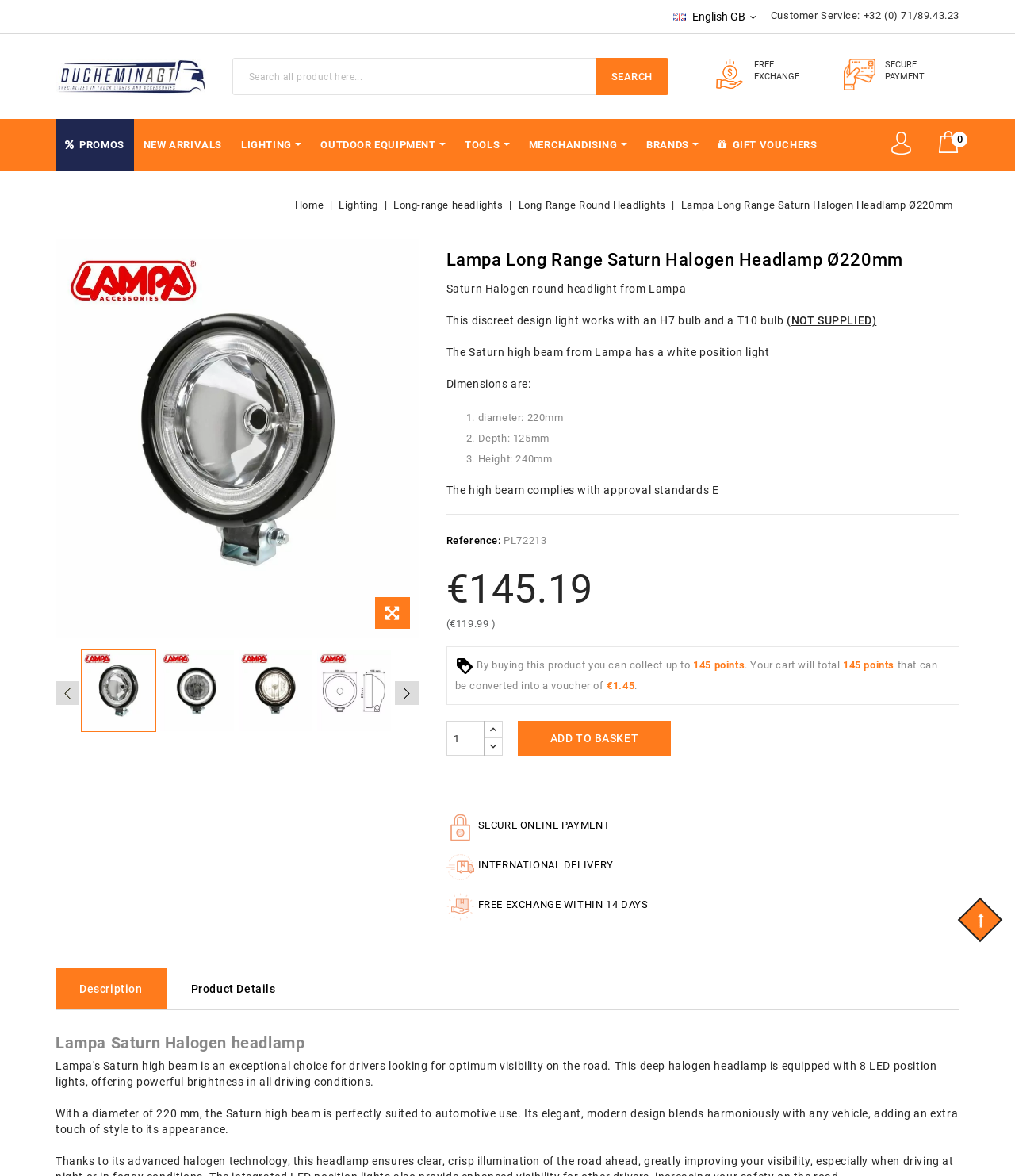Determine the bounding box coordinates of the target area to click to execute the following instruction: "Click on the 'Reptile Jam' link."

None